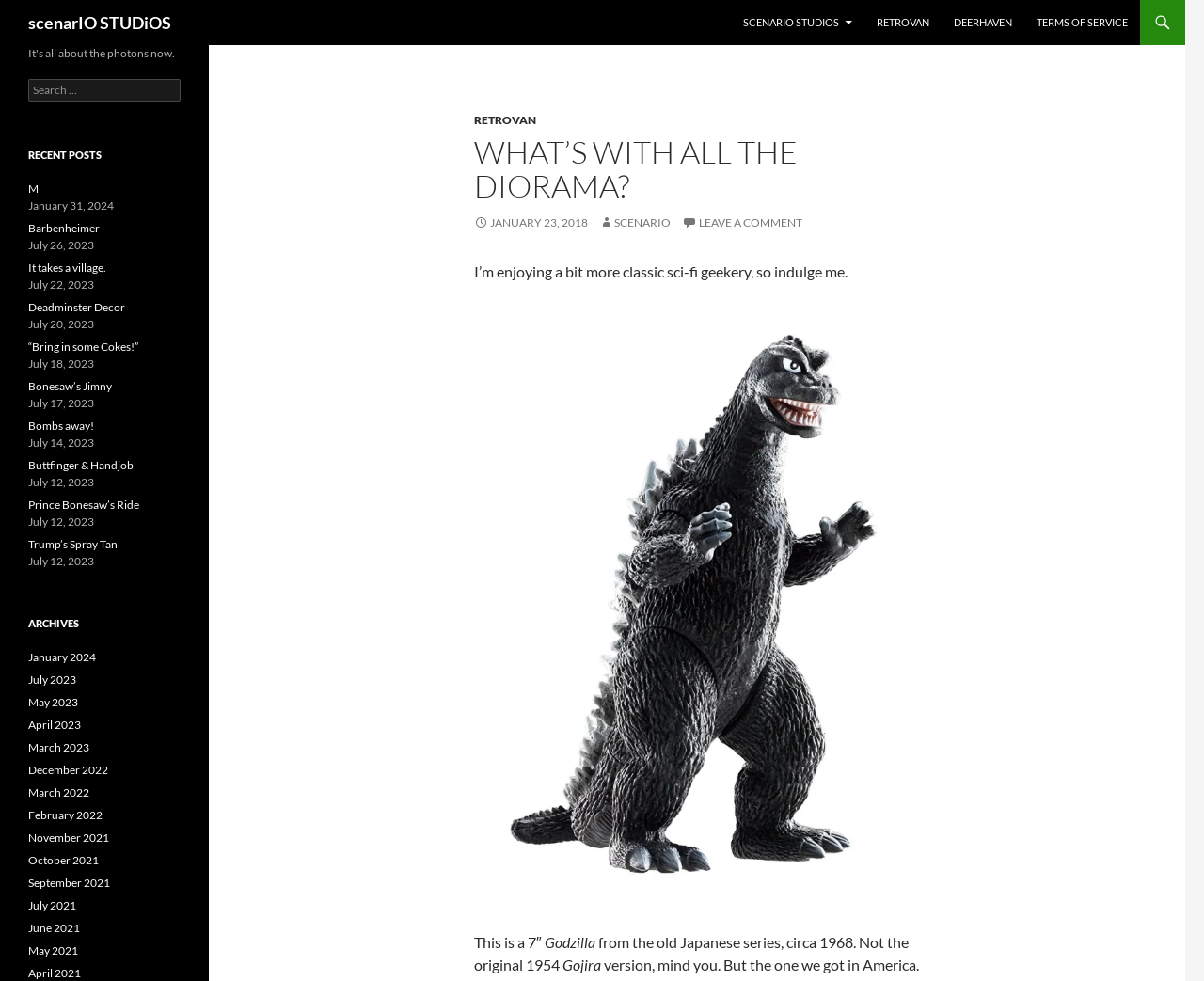How many recent posts are listed?
Please answer the question with a detailed and comprehensive explanation.

The recent posts are listed in the 'Recent Posts' section, and there are 10 links to different posts, each with a date and title.